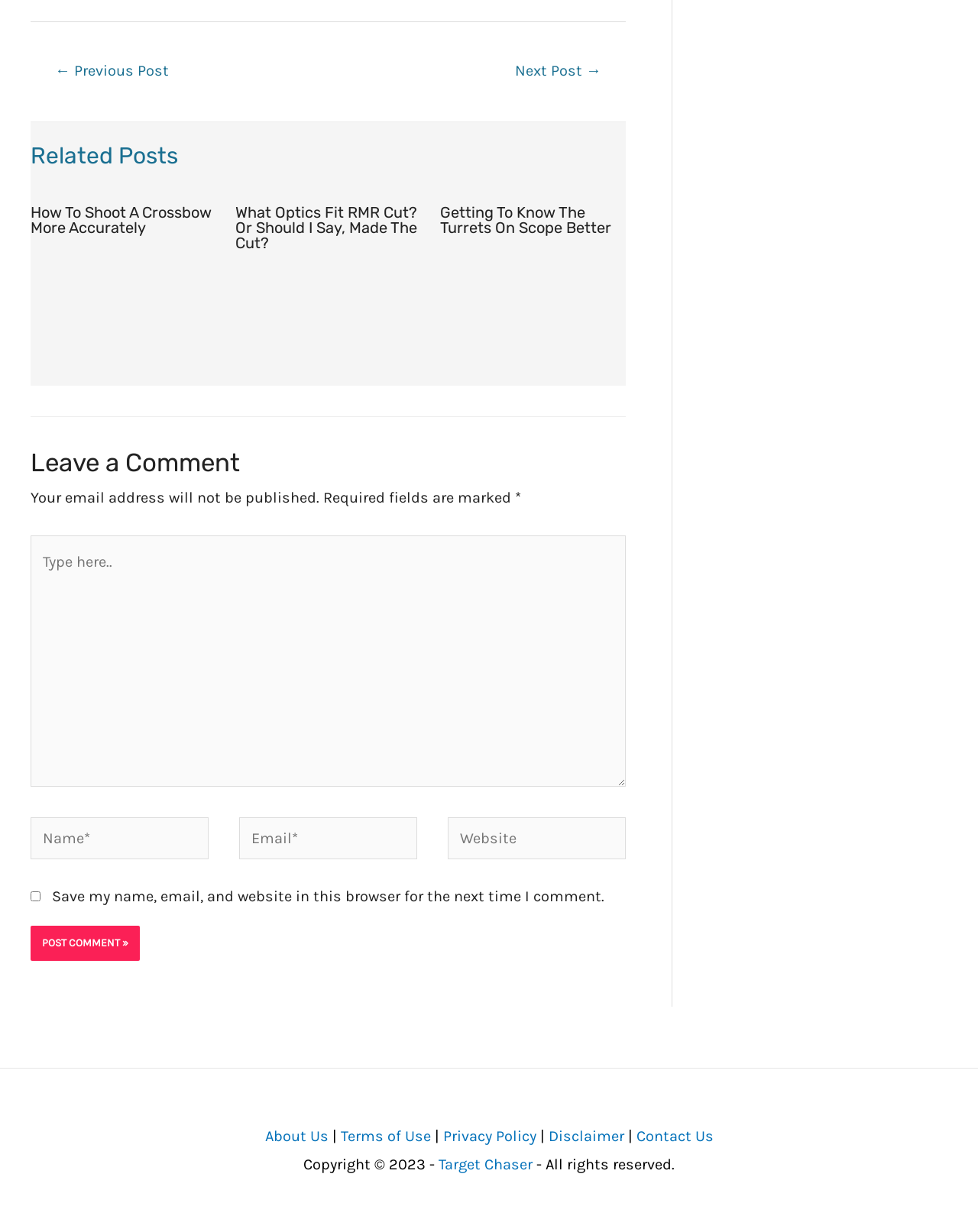Determine the bounding box coordinates for the UI element described. Format the coordinates as (top-left x, top-left y, bottom-right x, bottom-right y) and ensure all values are between 0 and 1. Element description: WebWorkerDaily

None